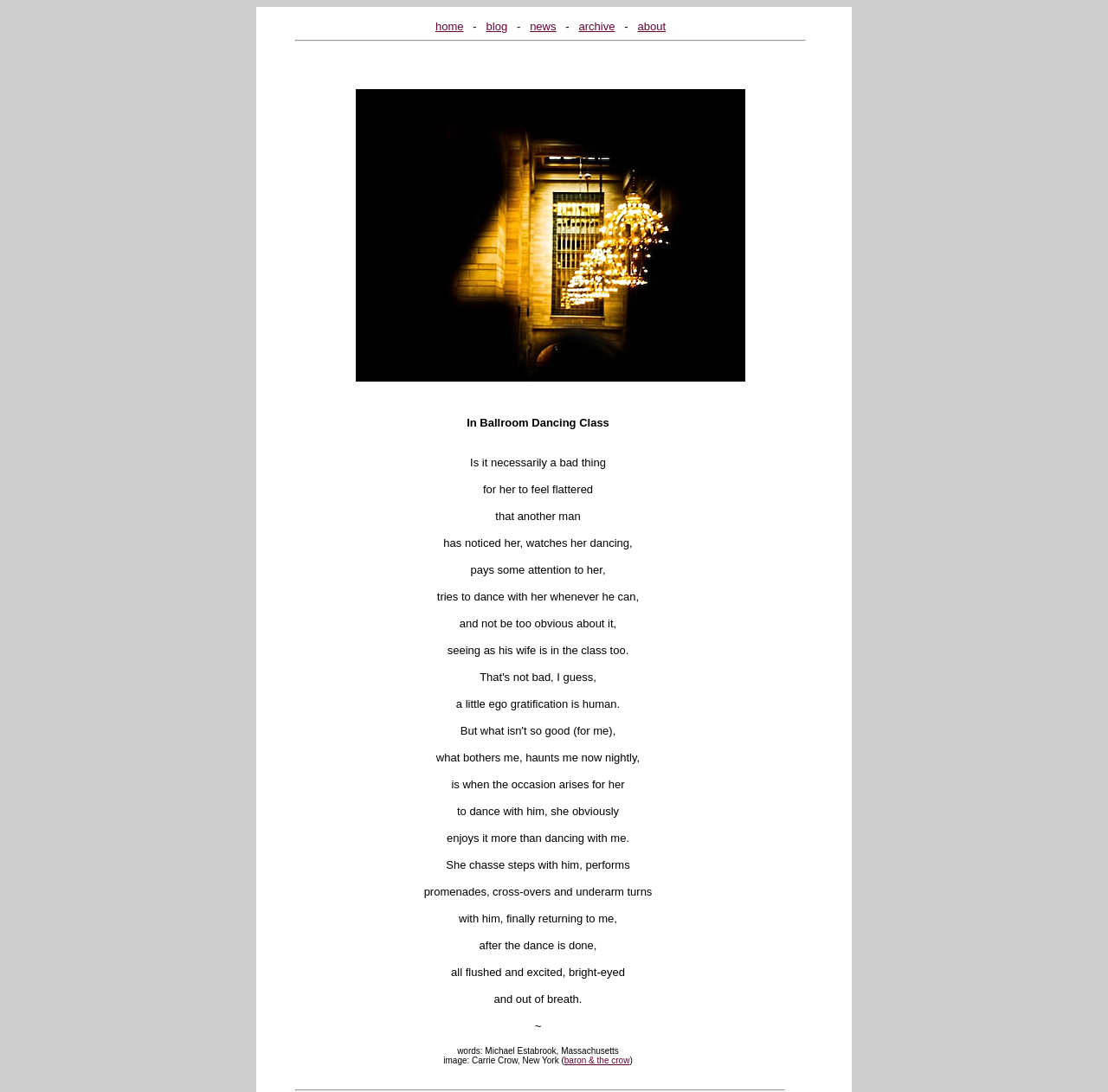Answer the question below with a single word or a brief phrase: 
What is the image credit for the article?

Carrie Crow, New York